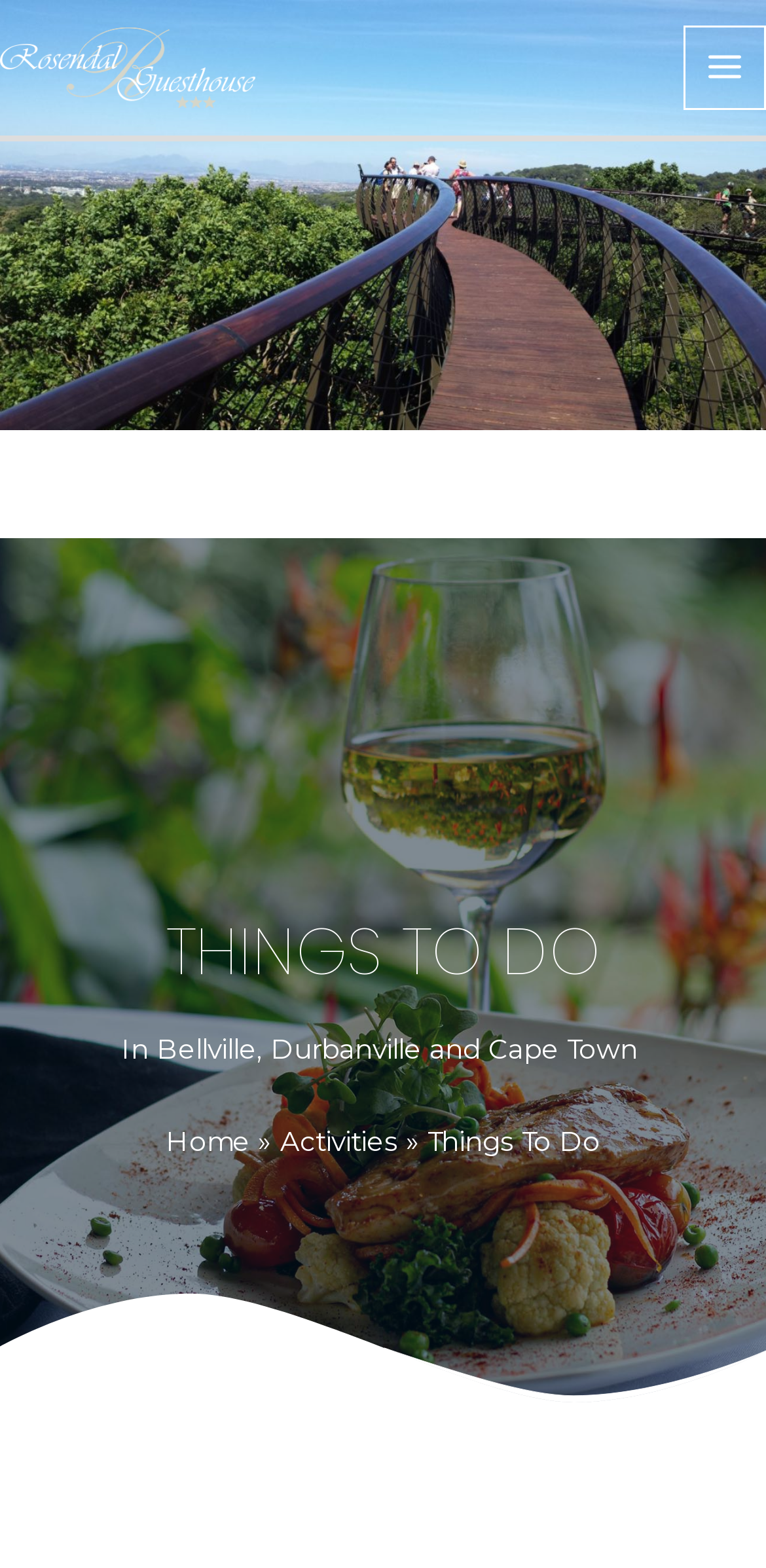What type of image is displayed at the top of the webpage?
Refer to the image and give a detailed answer to the question.

I inferred this from the image with the description 'Things To Do in and around Bellville, Durbanville and Cape Town' which is displayed at the top of the webpage, suggesting that it is a representative image for the things to do in the mentioned locations.